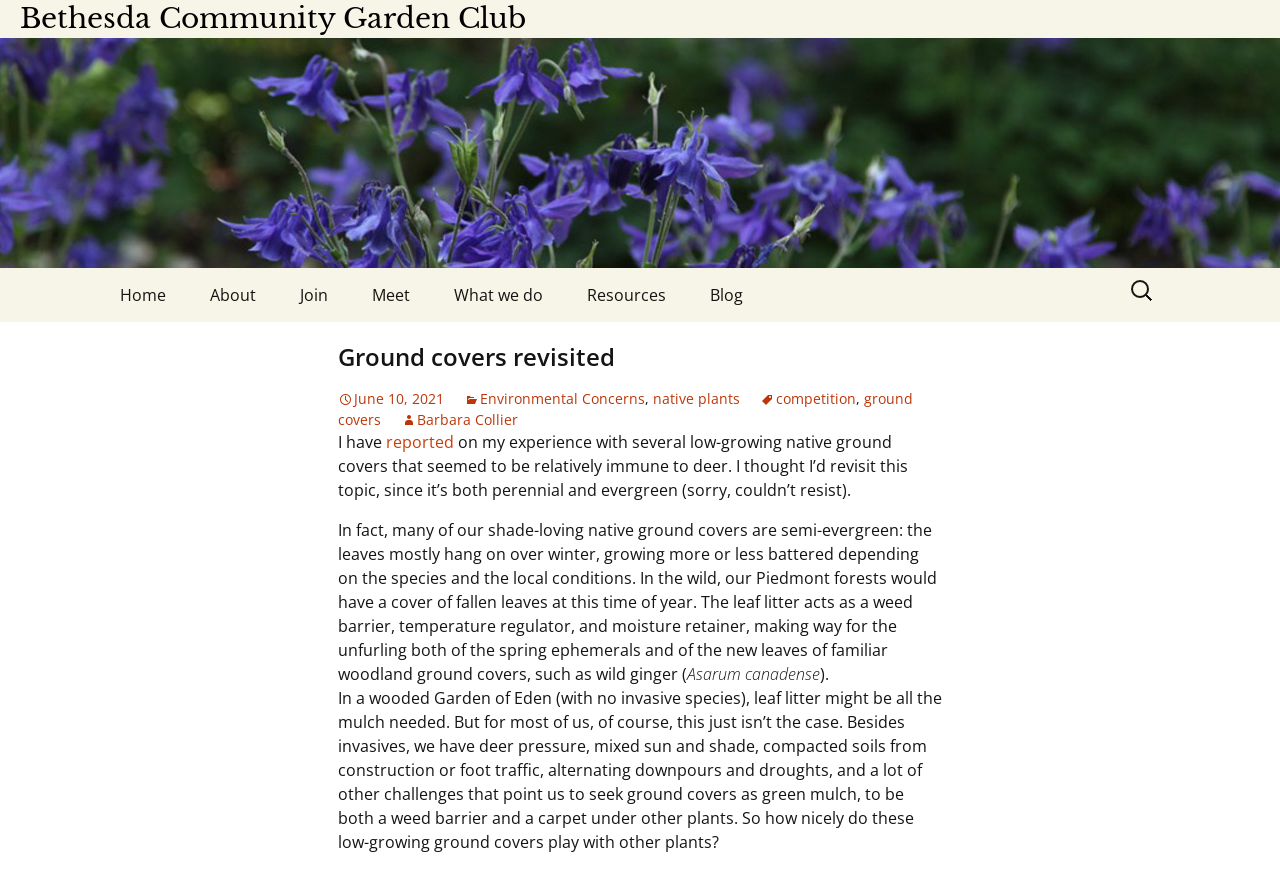Identify the bounding box for the given UI element using the description provided. Coordinates should be in the format (top-left x, top-left y, bottom-right x, bottom-right y) and must be between 0 and 1. Here is the description: Barbara Collier

[0.313, 0.471, 0.405, 0.493]